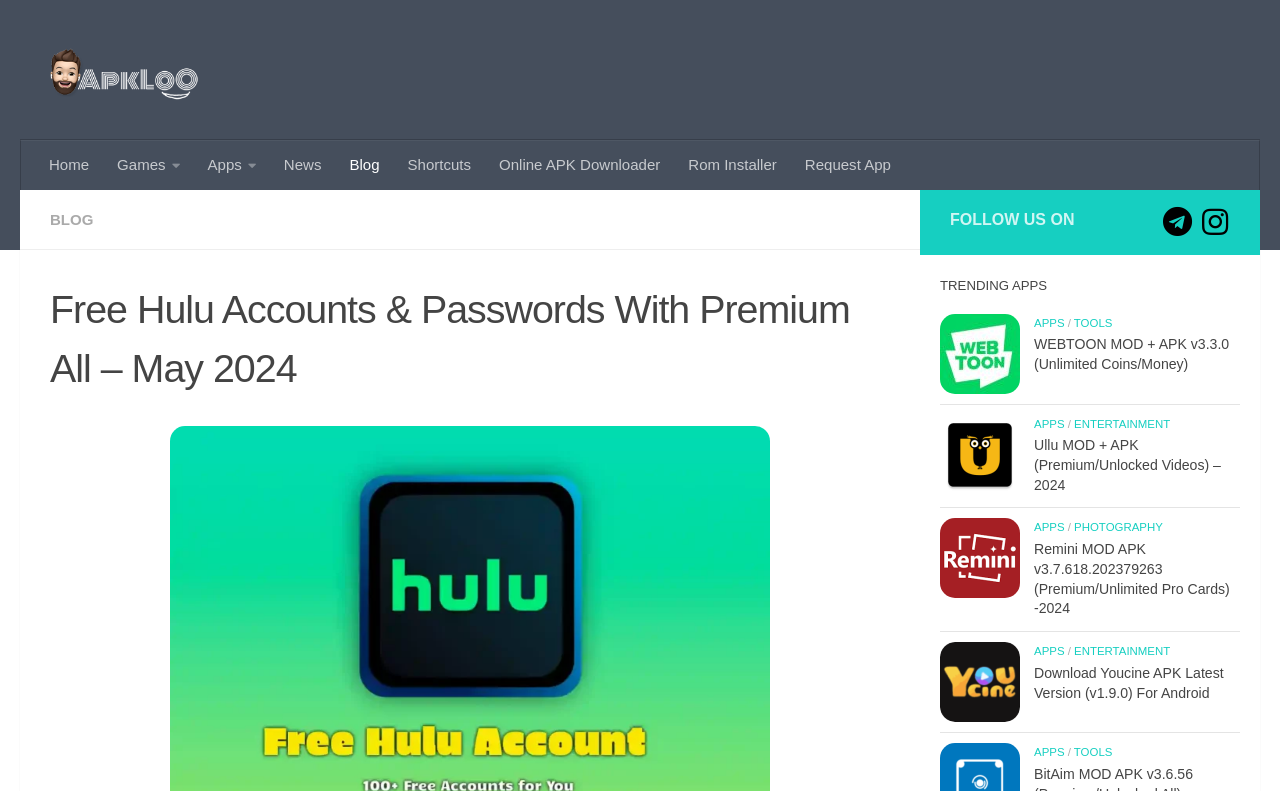Locate the bounding box coordinates of the area you need to click to fulfill this instruction: 'Click on the 'Home' link'. The coordinates must be in the form of four float numbers ranging from 0 to 1: [left, top, right, bottom].

[0.027, 0.177, 0.081, 0.24]